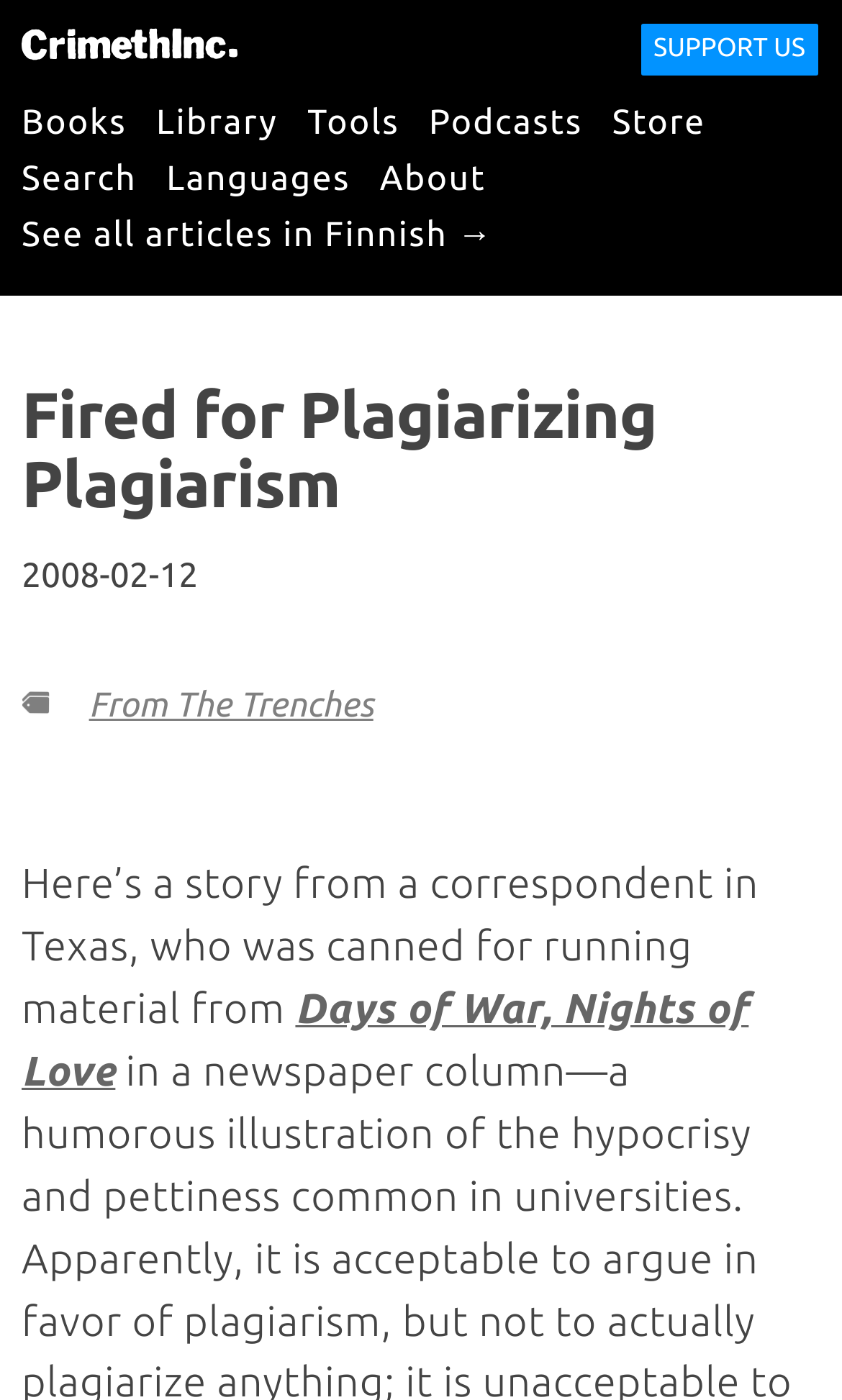Based on the element description: "From the Trenches", identify the bounding box coordinates for this UI element. The coordinates must be four float numbers between 0 and 1, listed as [left, top, right, bottom].

[0.106, 0.491, 0.443, 0.519]